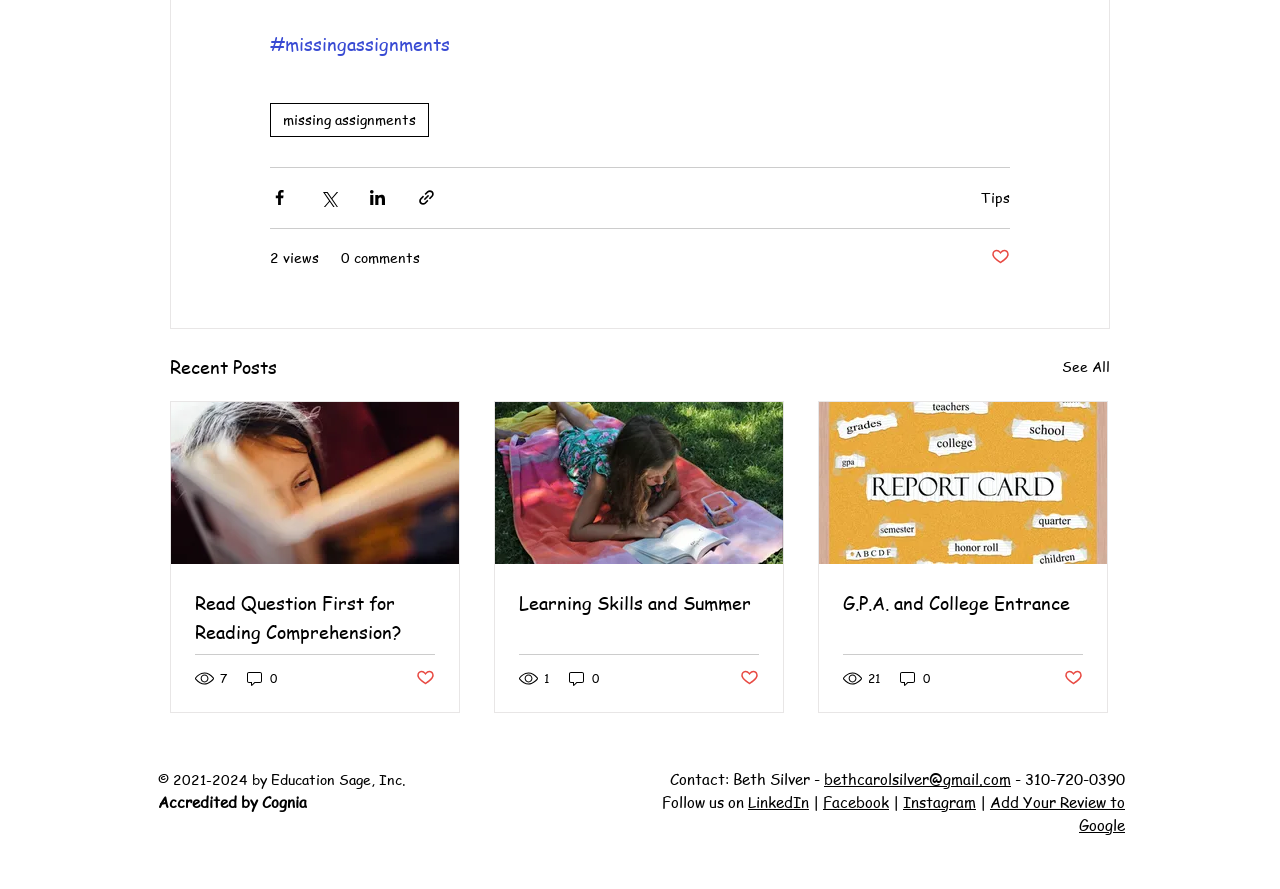Locate the UI element that matches the description Learning Skills and Summer in the webpage screenshot. Return the bounding box coordinates in the format (top-left x, top-left y, bottom-right x, bottom-right y), with values ranging from 0 to 1.

[0.405, 0.661, 0.593, 0.694]